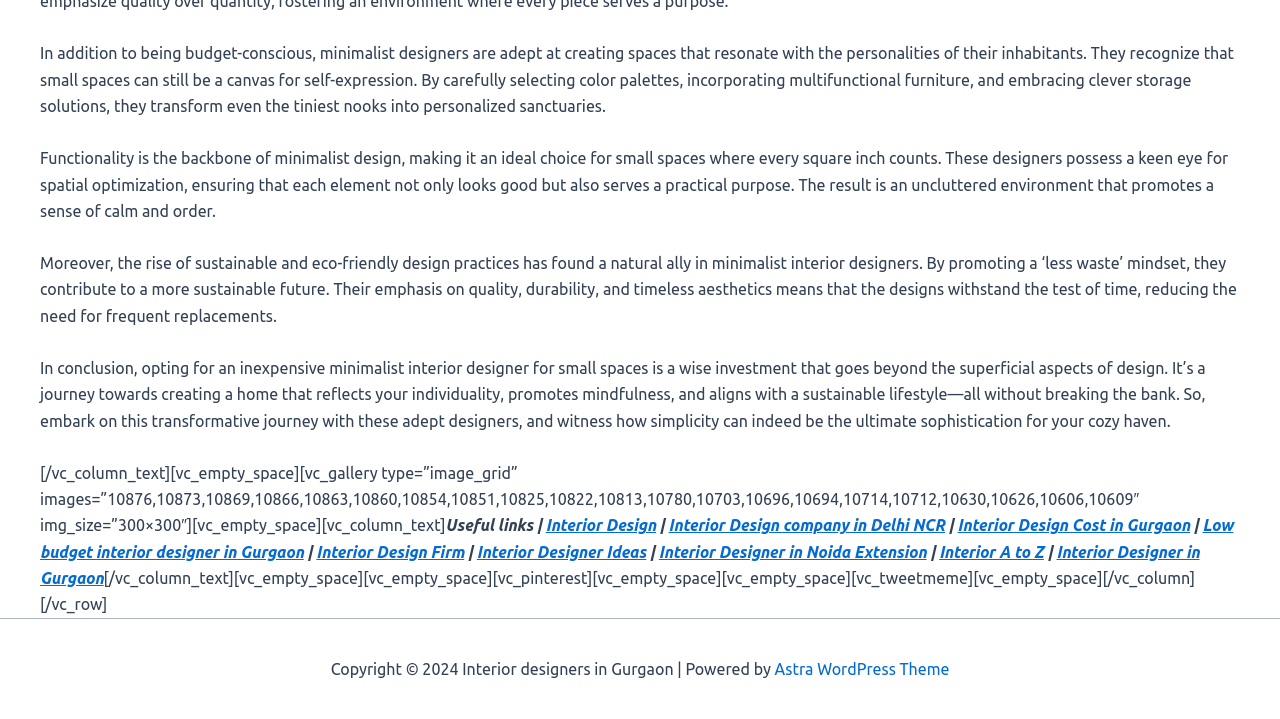Identify the bounding box coordinates of the clickable region to carry out the given instruction: "Click on 'Interior Design company in Delhi NCR'".

[0.522, 0.718, 0.738, 0.743]